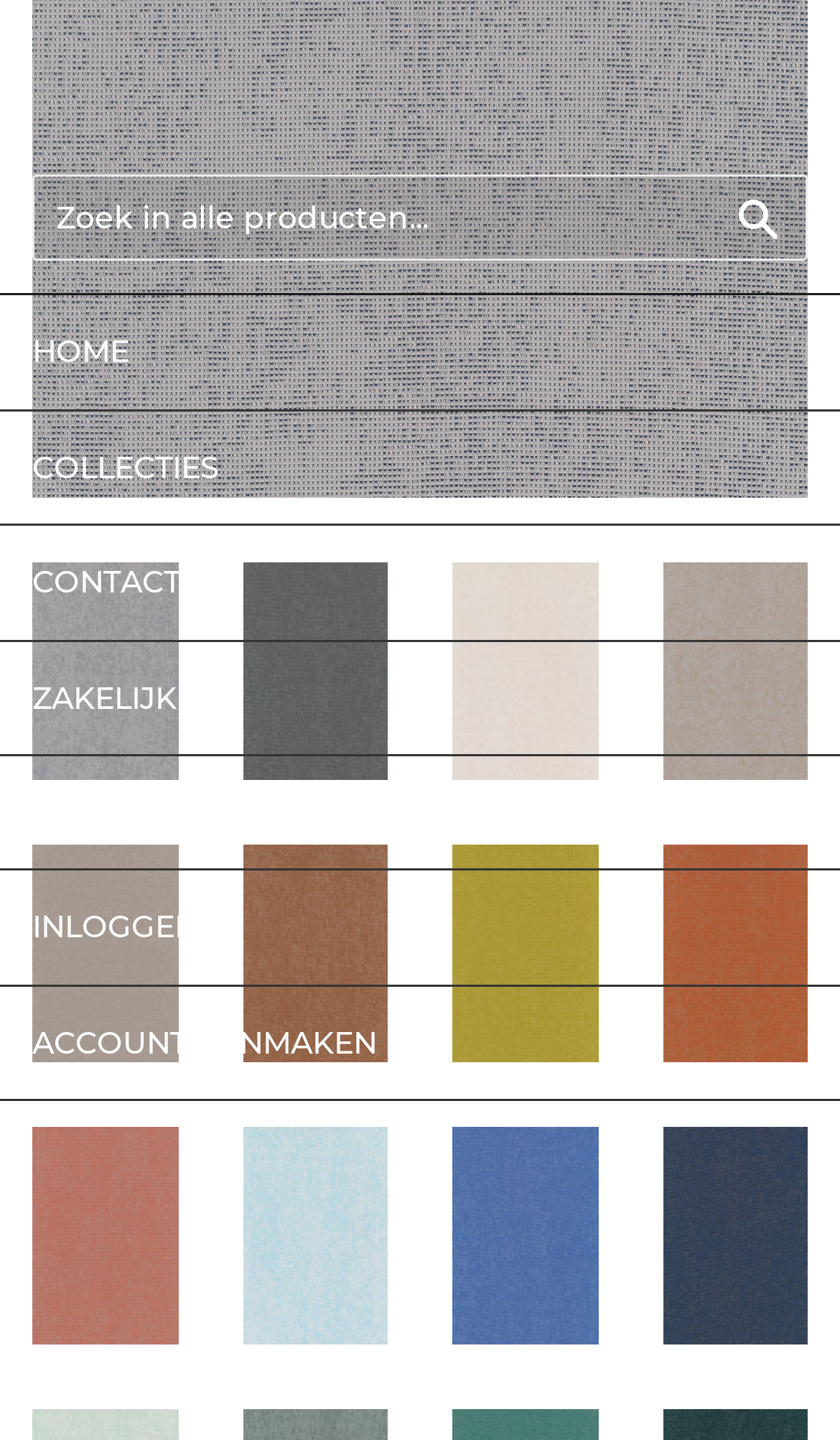What is the text of the first navigation link?
Answer the question based on the image using a single word or a brief phrase.

HOME